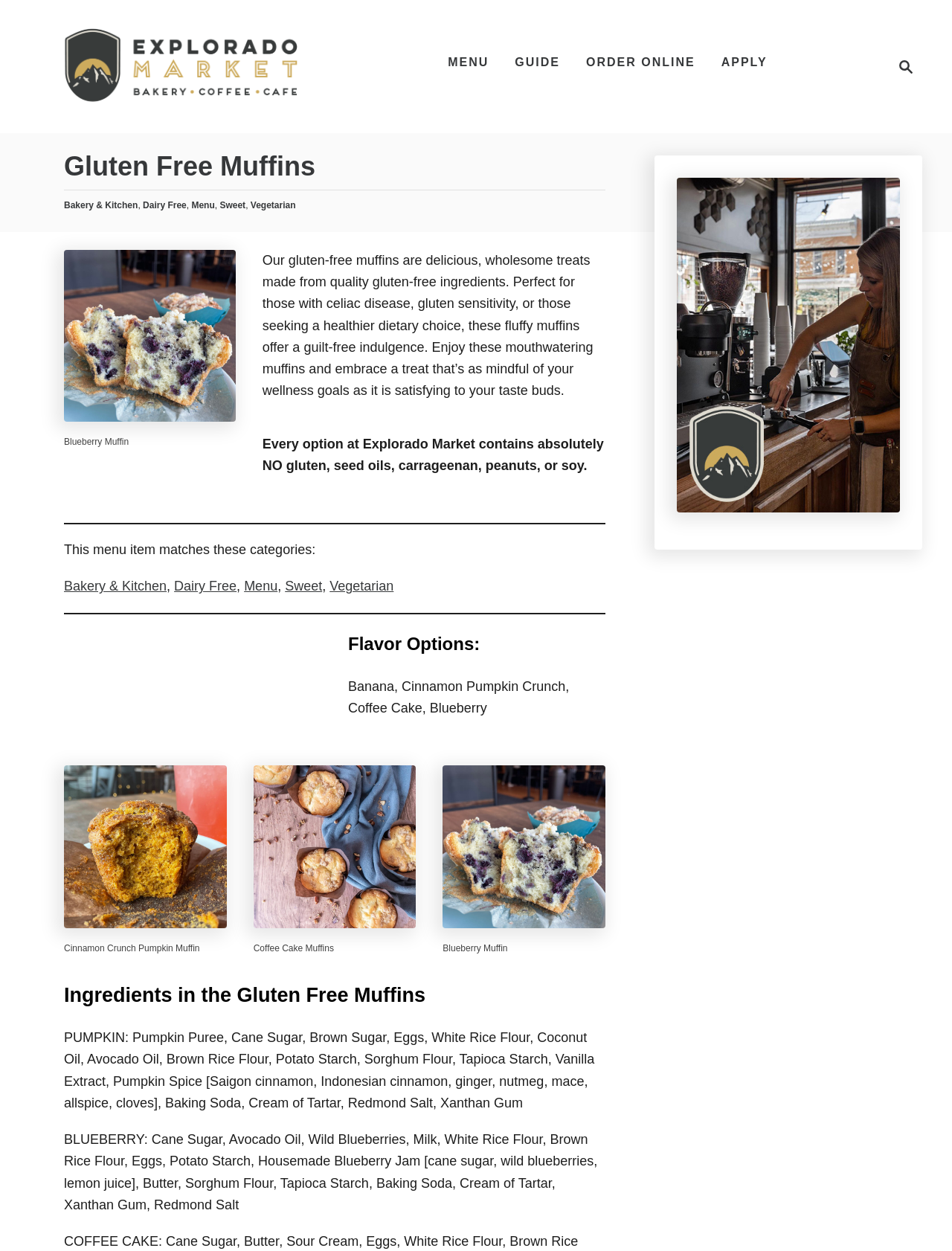What are the flavor options for the muffins?
Analyze the image and provide a thorough answer to the question.

The flavor options for the muffins can be found in the section titled 'Flavor Options:' on the webpage. It lists four options: Banana, Cinnamon Pumpkin Crunch, Coffee Cake, and Blueberry.